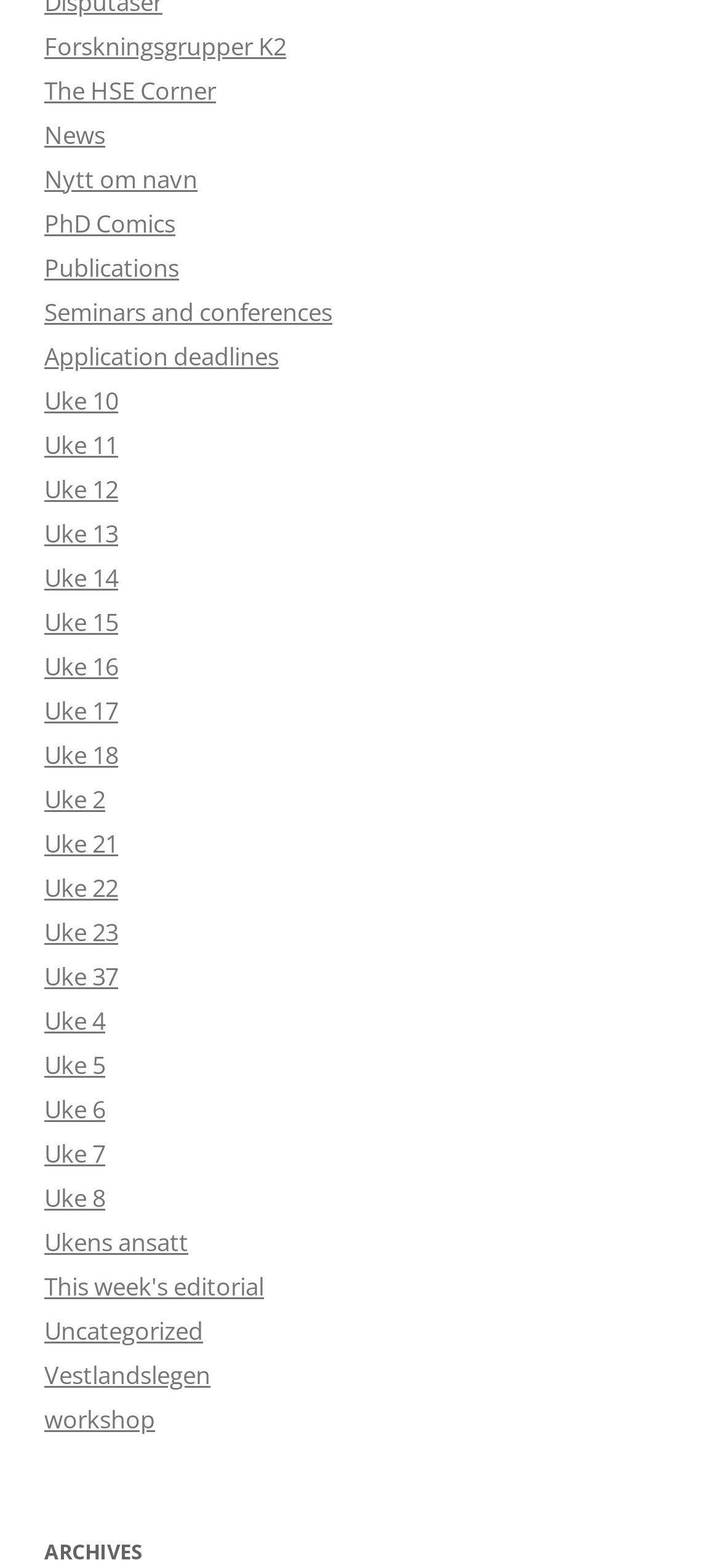Determine the coordinates of the bounding box that should be clicked to complete the instruction: "Check Uke 10". The coordinates should be represented by four float numbers between 0 and 1: [left, top, right, bottom].

[0.062, 0.244, 0.164, 0.266]